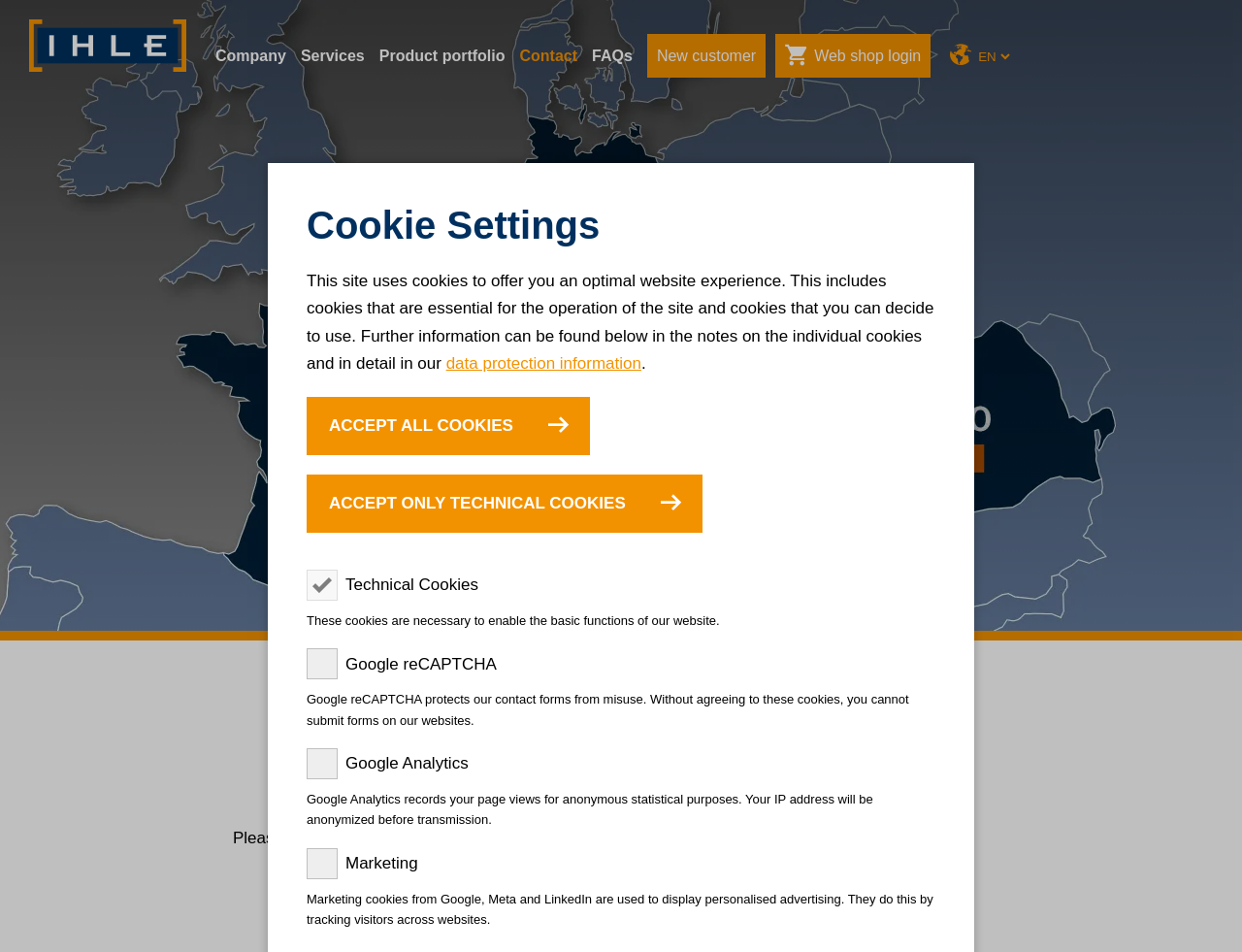Extract the main title from the webpage and generate its text.

We are always there for you